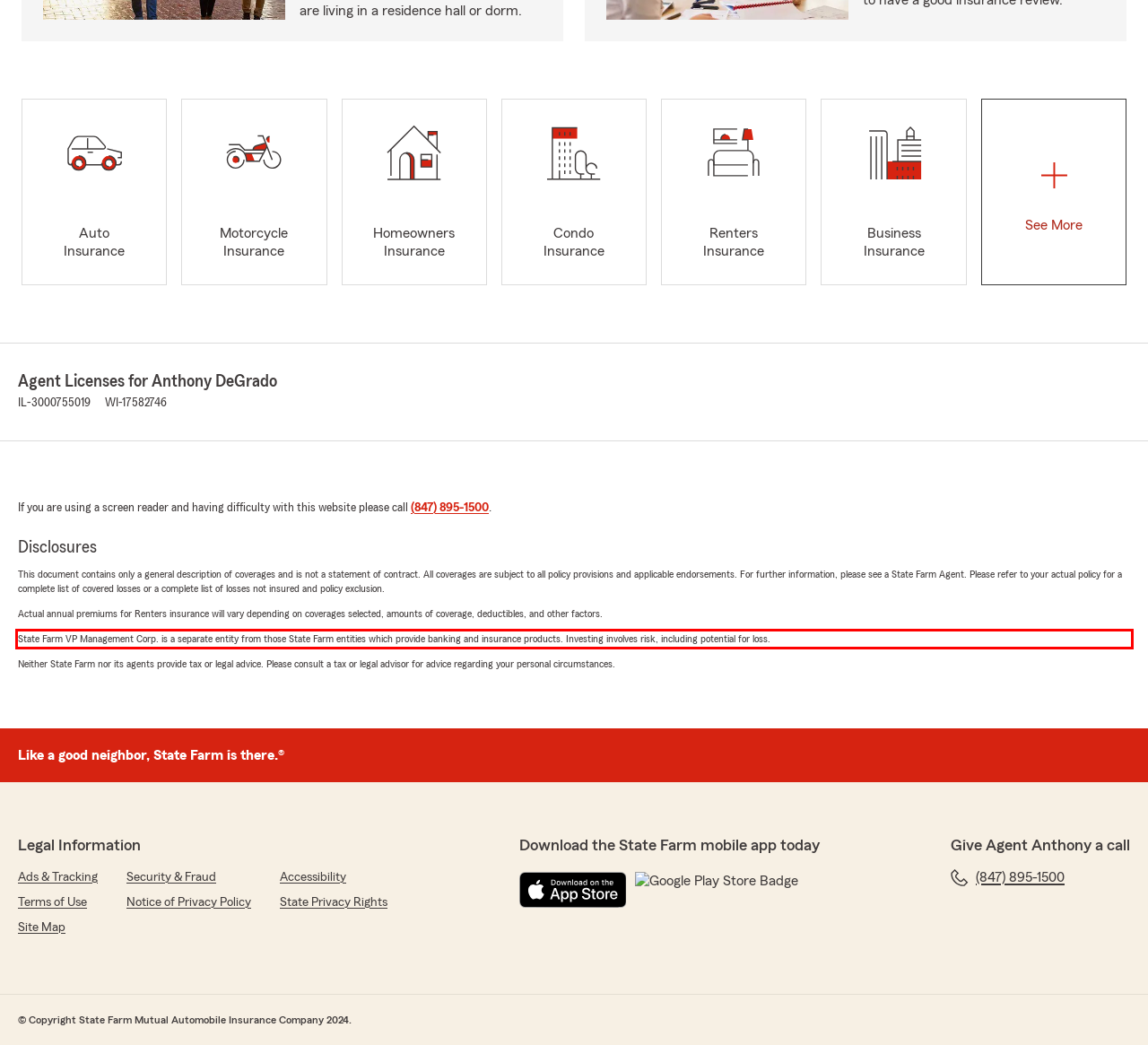Identify the text inside the red bounding box on the provided webpage screenshot by performing OCR.

State Farm VP Management Corp. is a separate entity from those State Farm entities which provide banking and insurance products. Investing involves risk, including potential for loss.